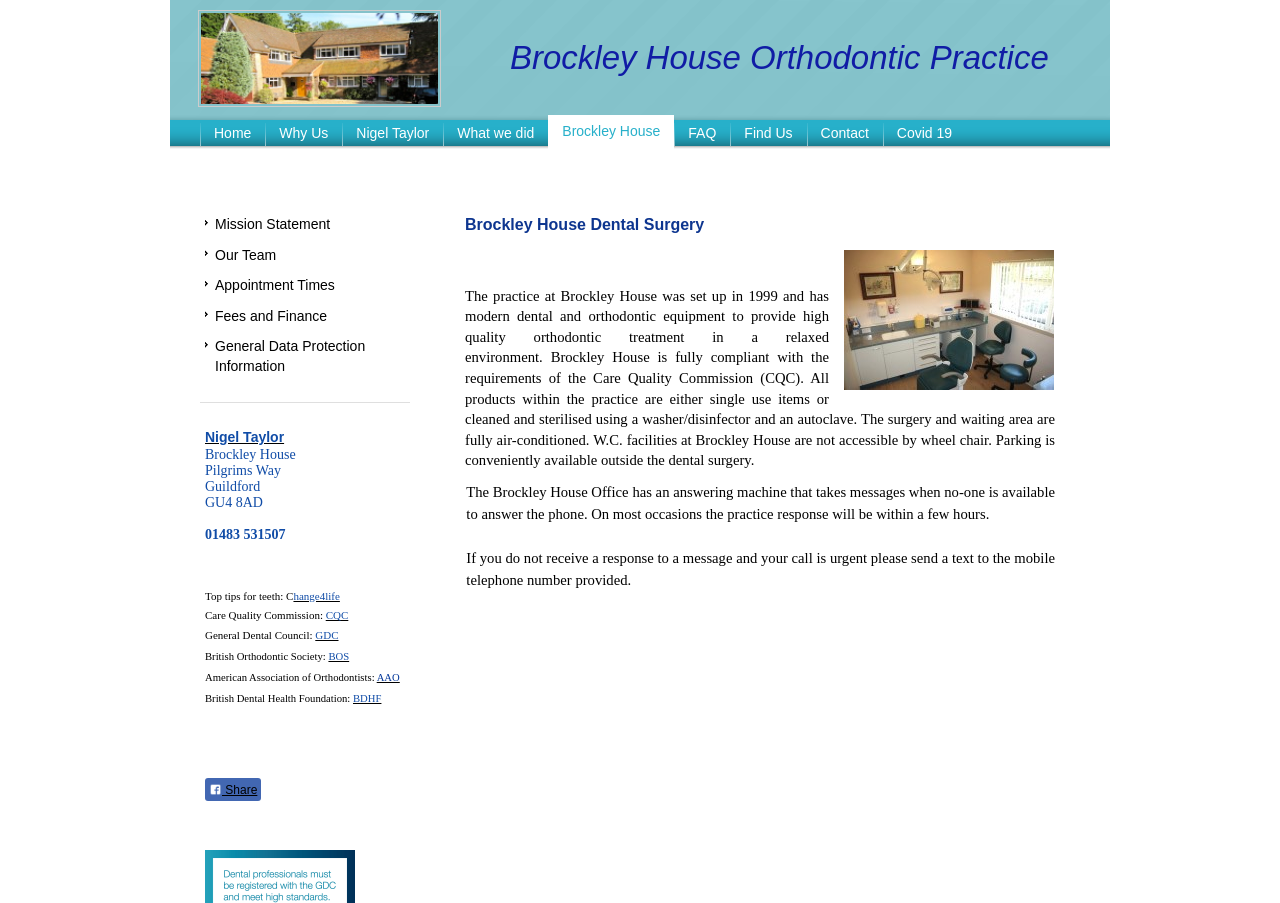Locate the bounding box coordinates of the clickable area needed to fulfill the instruction: "Click the 'FAQ' link".

[0.527, 0.133, 0.571, 0.162]